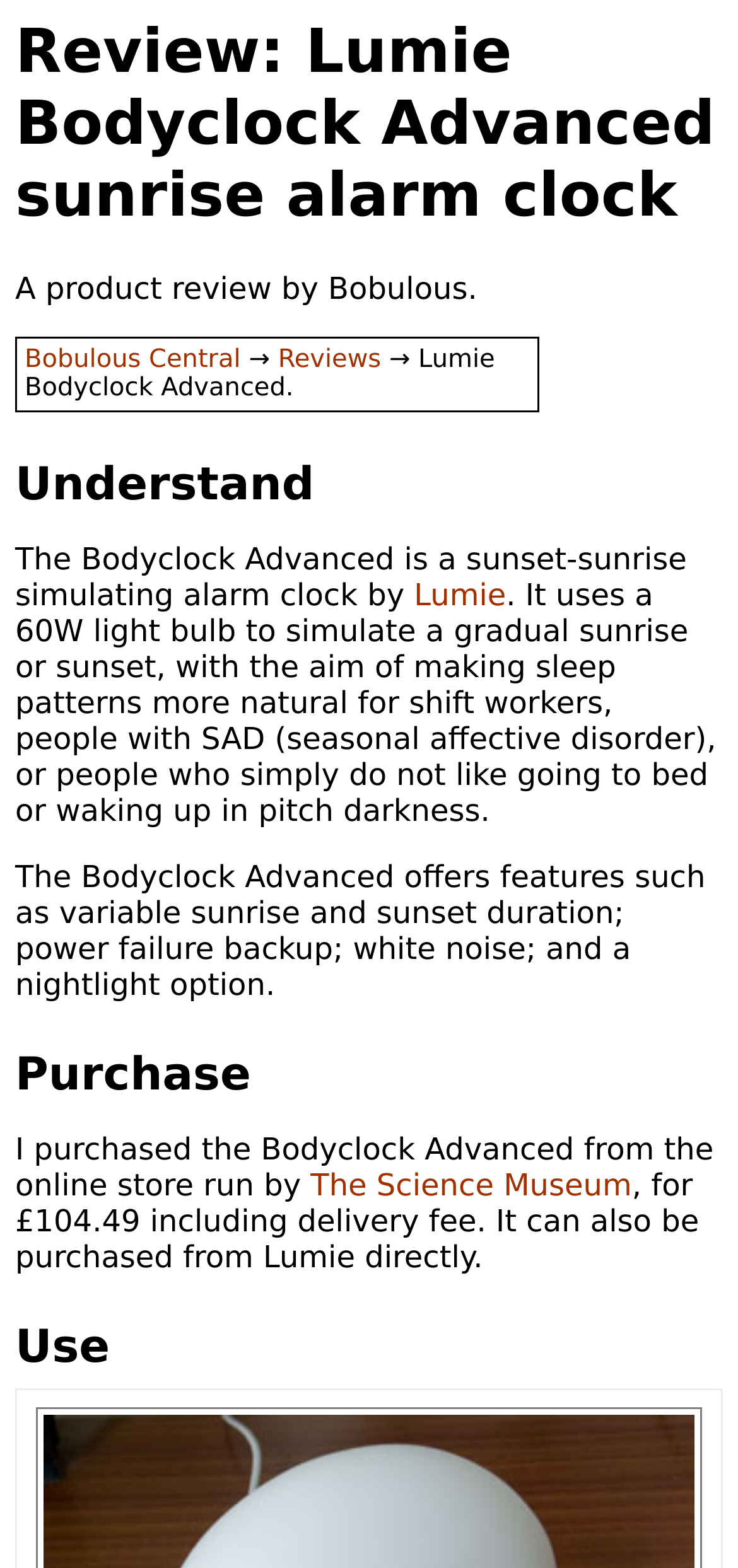Given the element description Bobulous Central, specify the bounding box coordinates of the corresponding UI element in the format (top-left x, top-left y, bottom-right x, bottom-right y). All values must be between 0 and 1.

[0.033, 0.221, 0.326, 0.239]